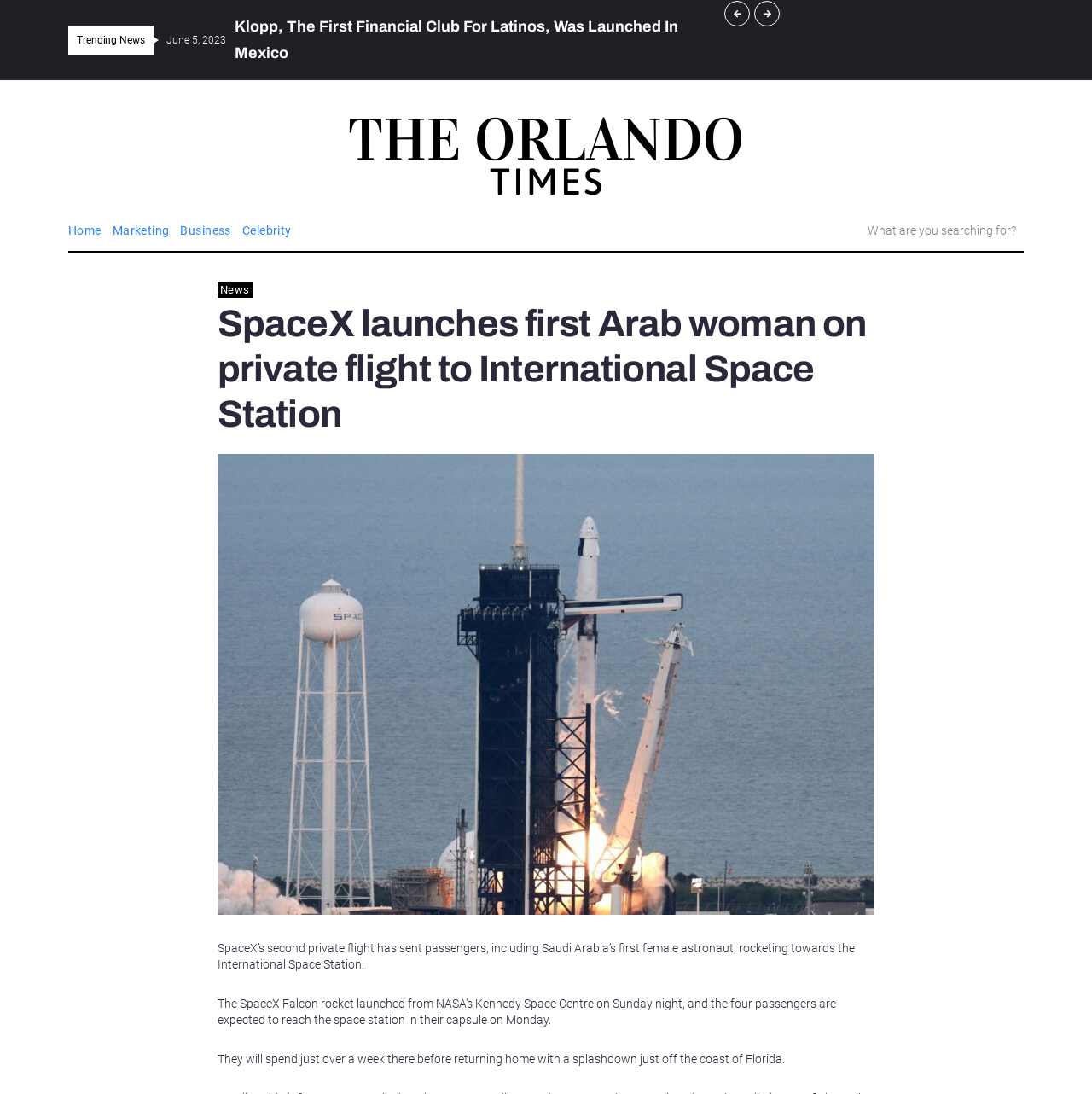What is the name of the news organization?
Look at the image and provide a short answer using one word or a phrase.

The Orlando Times